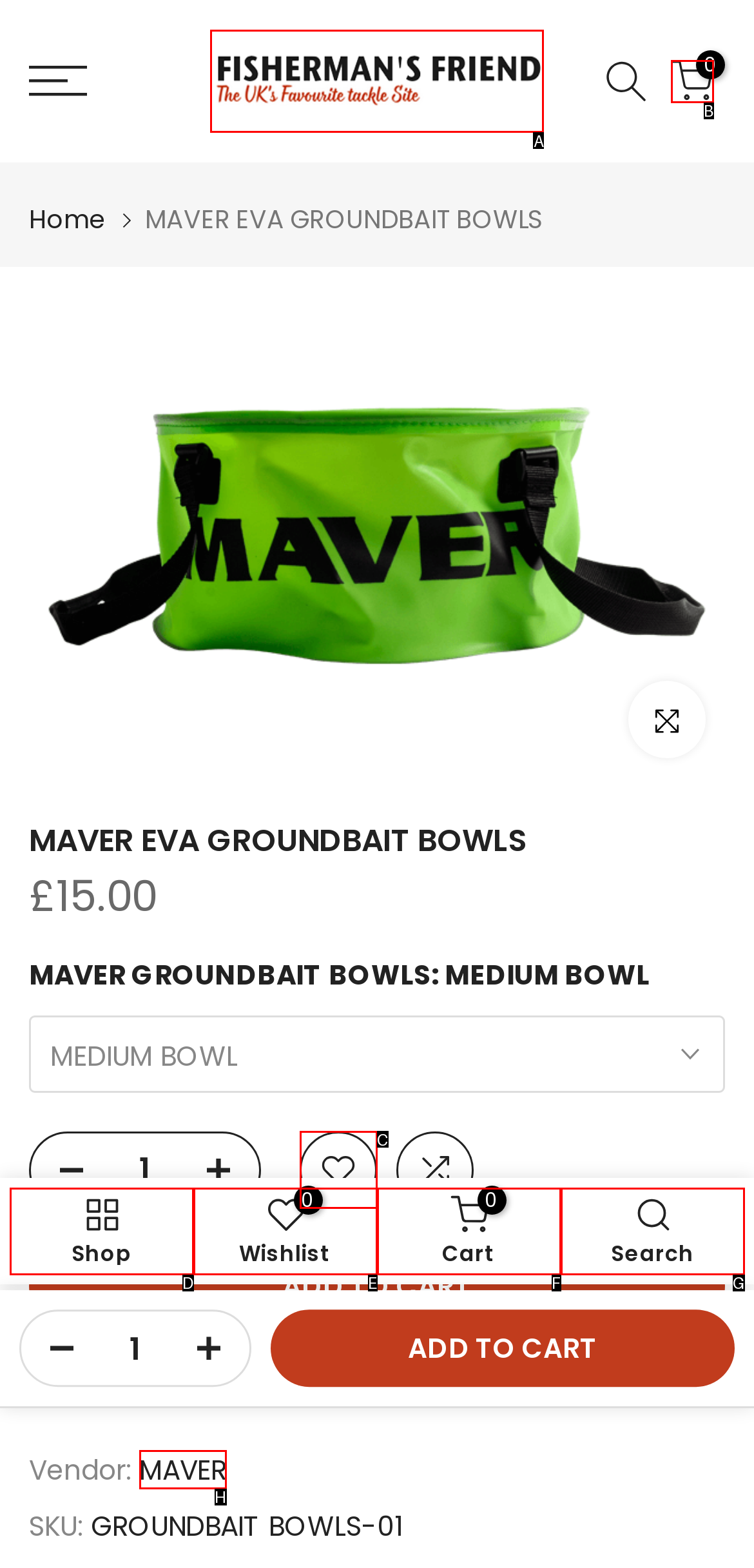Pick the option that best fits the description: (021) 88194253, (021) 88194314. Reply with the letter of the matching option directly.

None